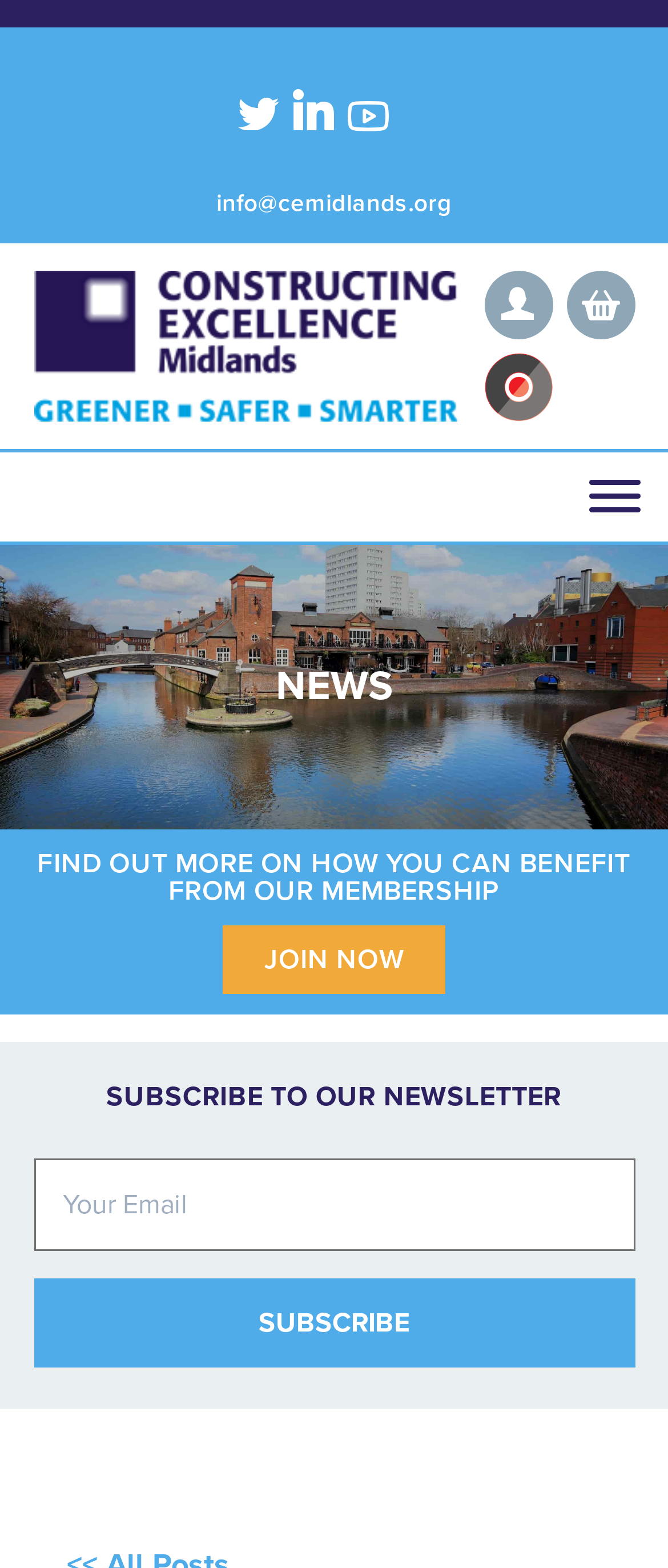Determine the bounding box coordinates for the HTML element mentioned in the following description: "alt="Constructing Excellence South West Logo"". The coordinates should be a list of four floats ranging from 0 to 1, represented as [left, top, right, bottom].

[0.05, 0.173, 0.683, 0.269]